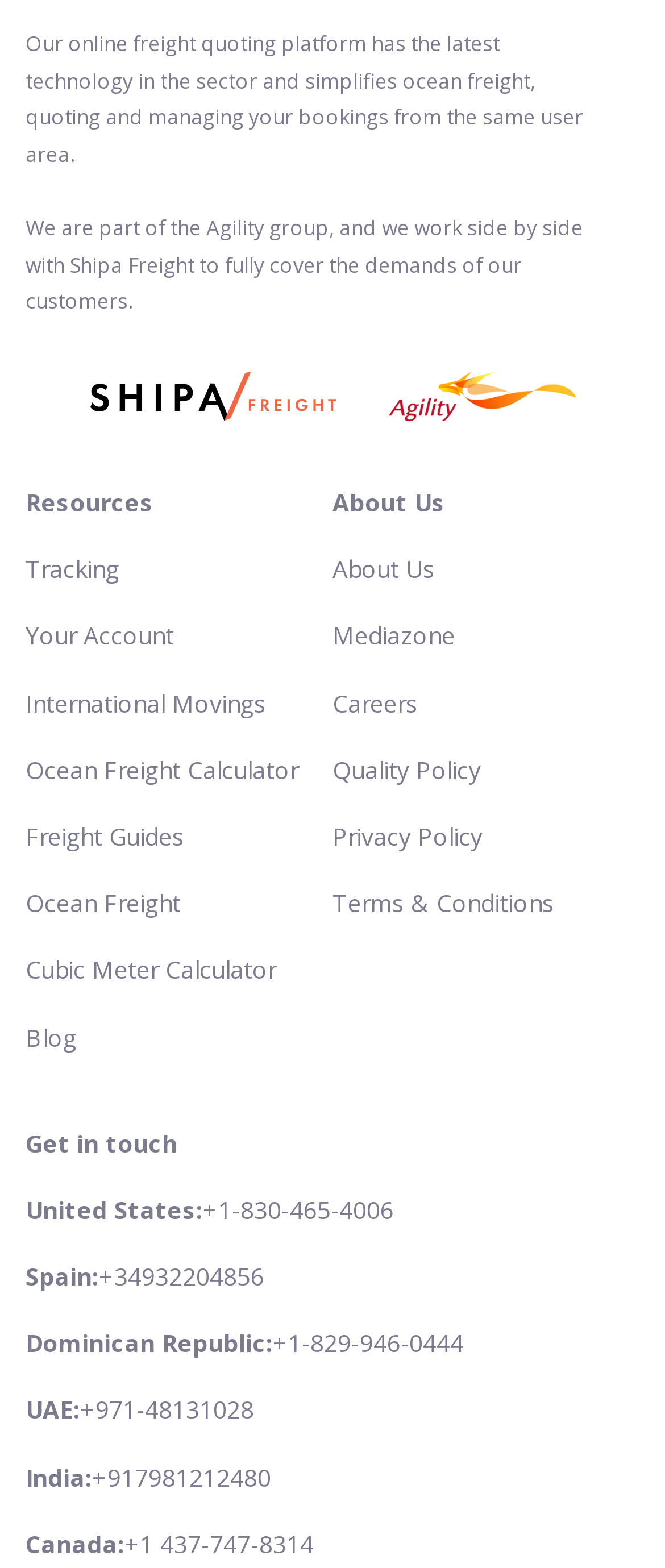Please provide a comprehensive response to the question based on the details in the image: How many offices are listed with phone numbers?

I counted the number of offices listed with phone numbers, including the United States, Spain, Dominican Republic, UAE, and India, and found a total of 5 offices.